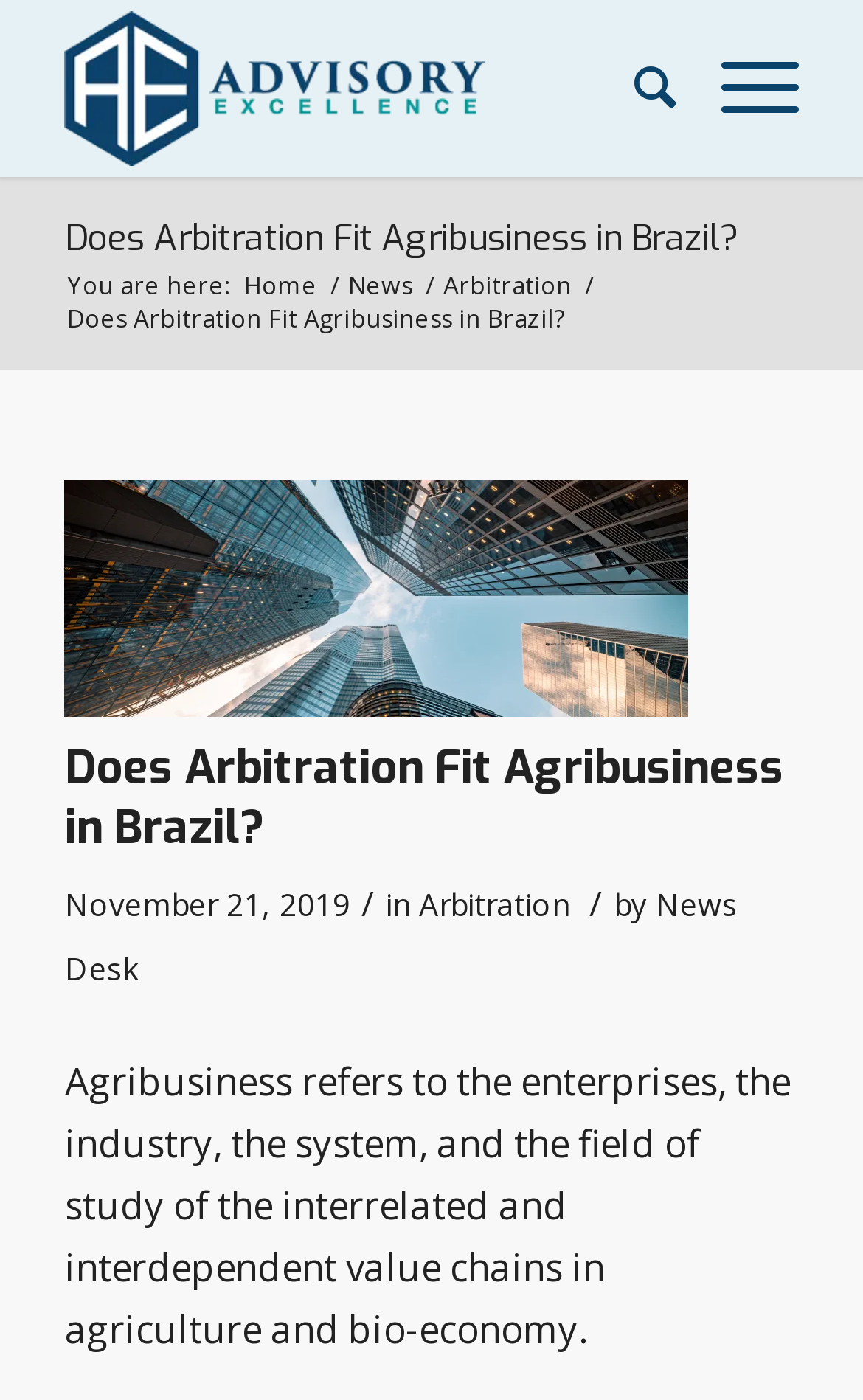Based on the element description Search, identify the bounding box coordinates for the UI element. The coordinates should be in the format (top-left x, top-left y, bottom-right x, bottom-right y) and within the 0 to 1 range.

[0.684, 0.0, 0.784, 0.126]